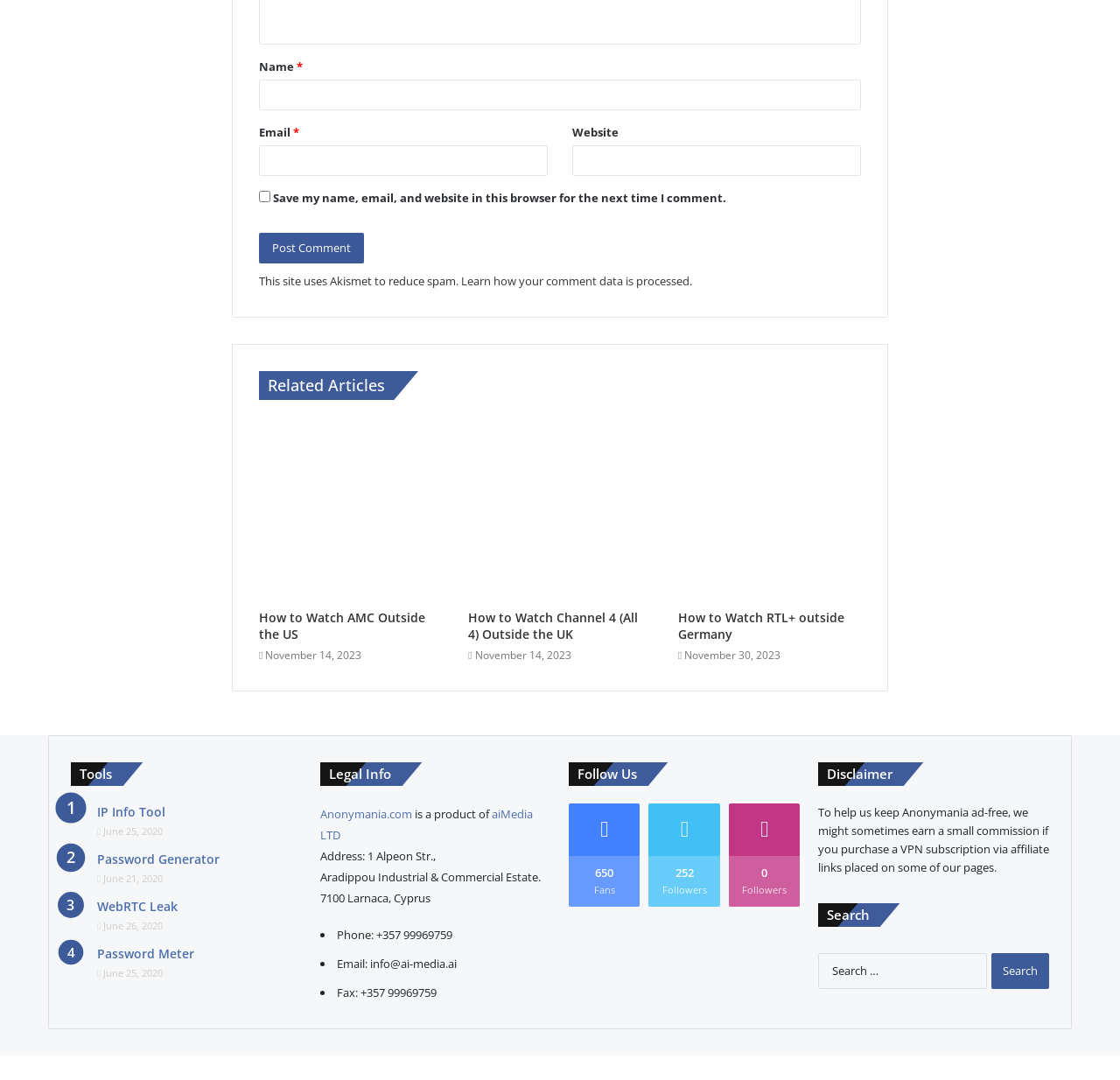Please locate the bounding box coordinates of the element that should be clicked to complete the given instruction: "Learn how your comment data is processed".

[0.412, 0.253, 0.616, 0.267]